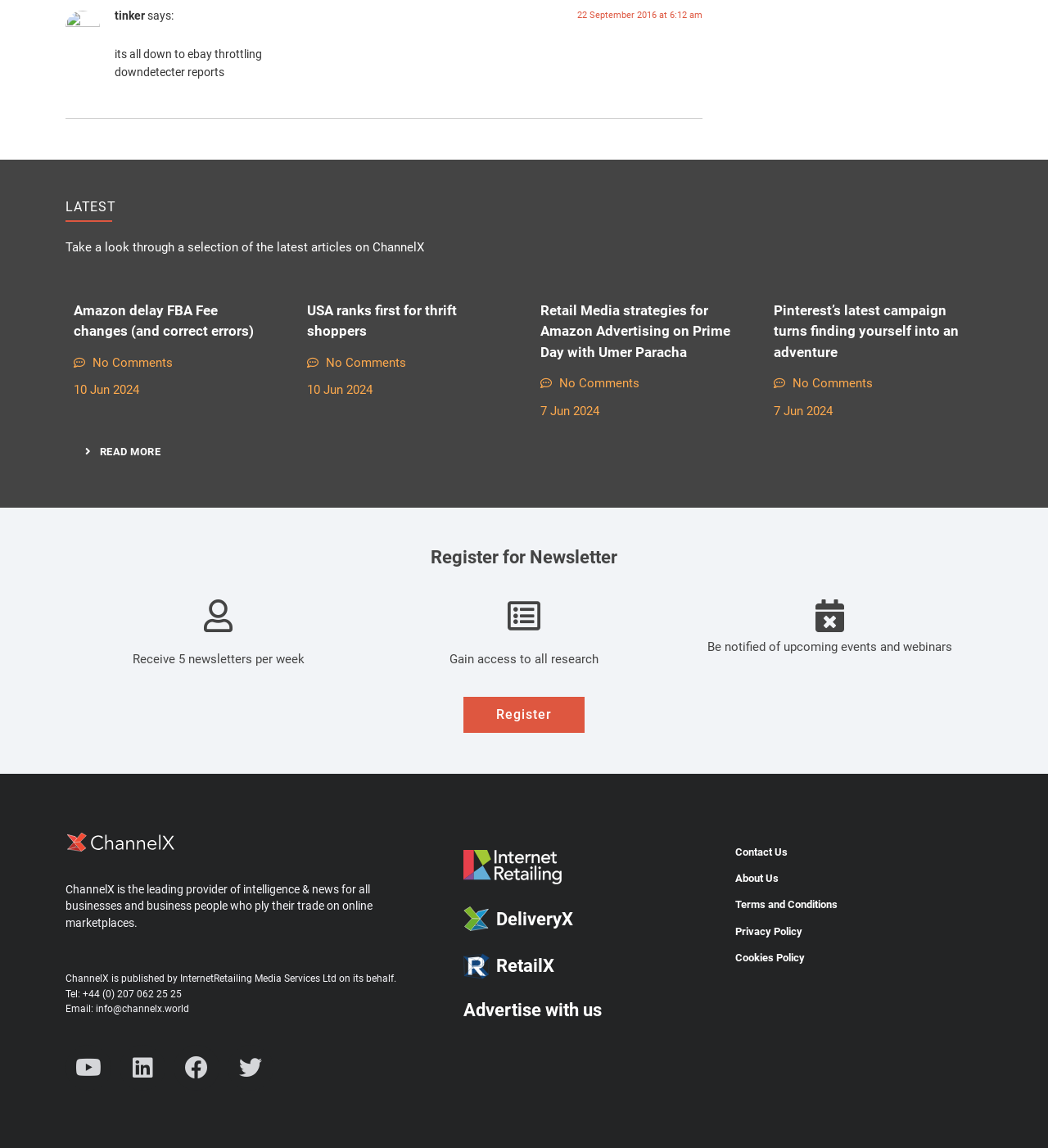Can you find the bounding box coordinates for the element to click on to achieve the instruction: "Read more about the latest articles"?

[0.062, 0.38, 0.172, 0.407]